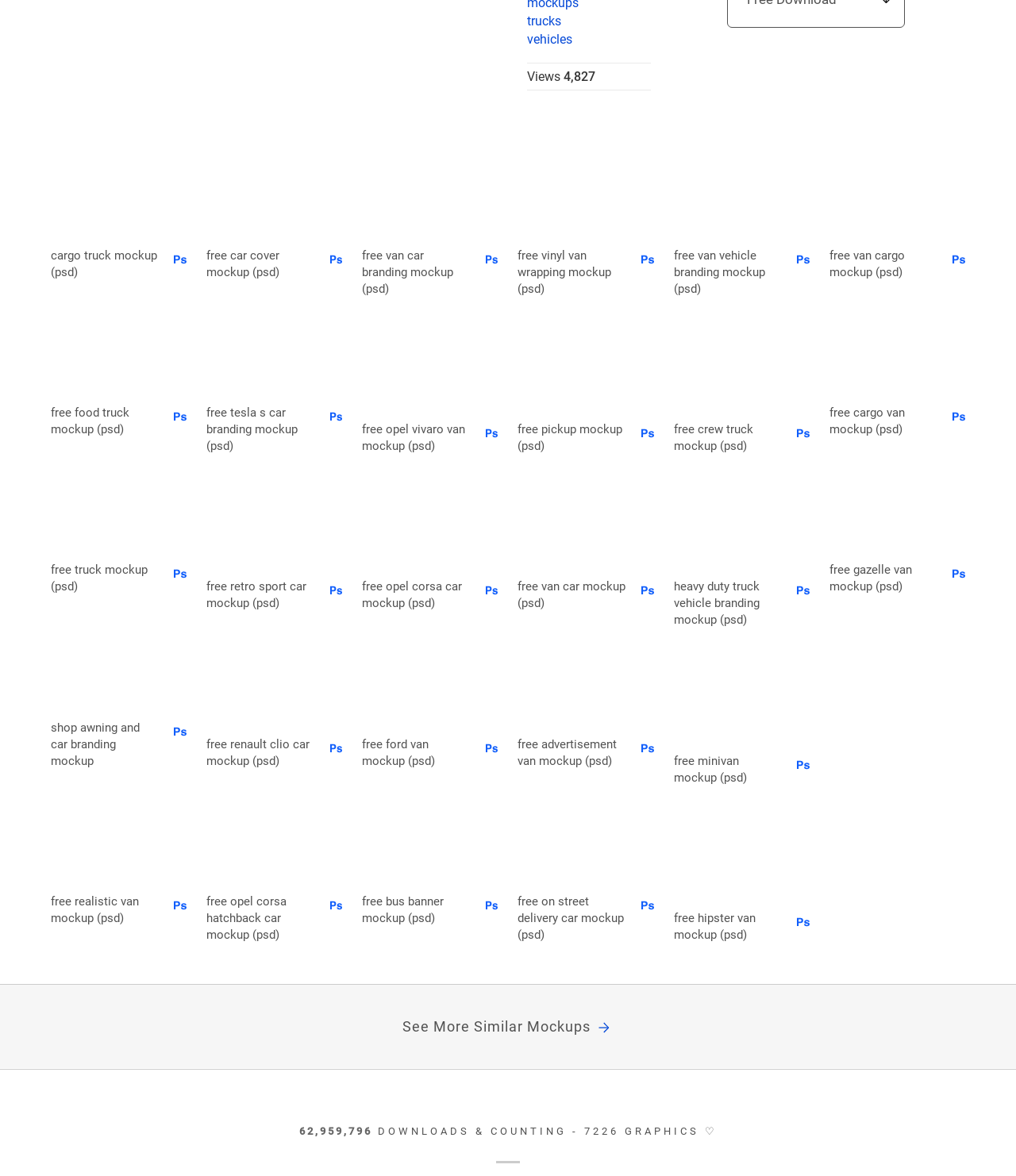What is the category of the first link?
Provide a thorough and detailed answer to the question.

The first link is 'trucks' which is a category of vehicles, indicating that the webpage is related to vehicles or transportation.